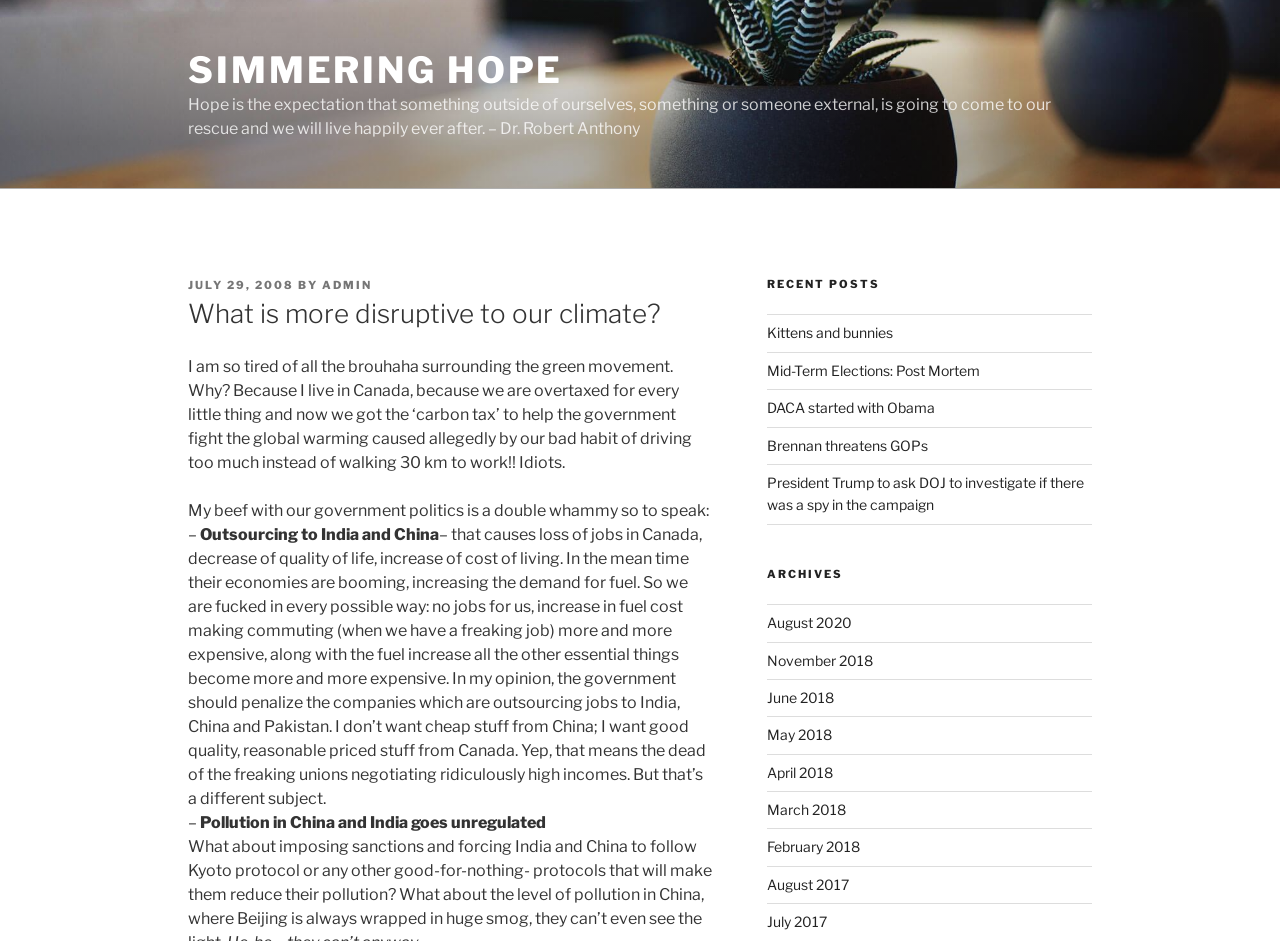Could you specify the bounding box coordinates for the clickable section to complete the following instruction: "Click on 'SIMMERING HOPE'"?

[0.147, 0.051, 0.44, 0.098]